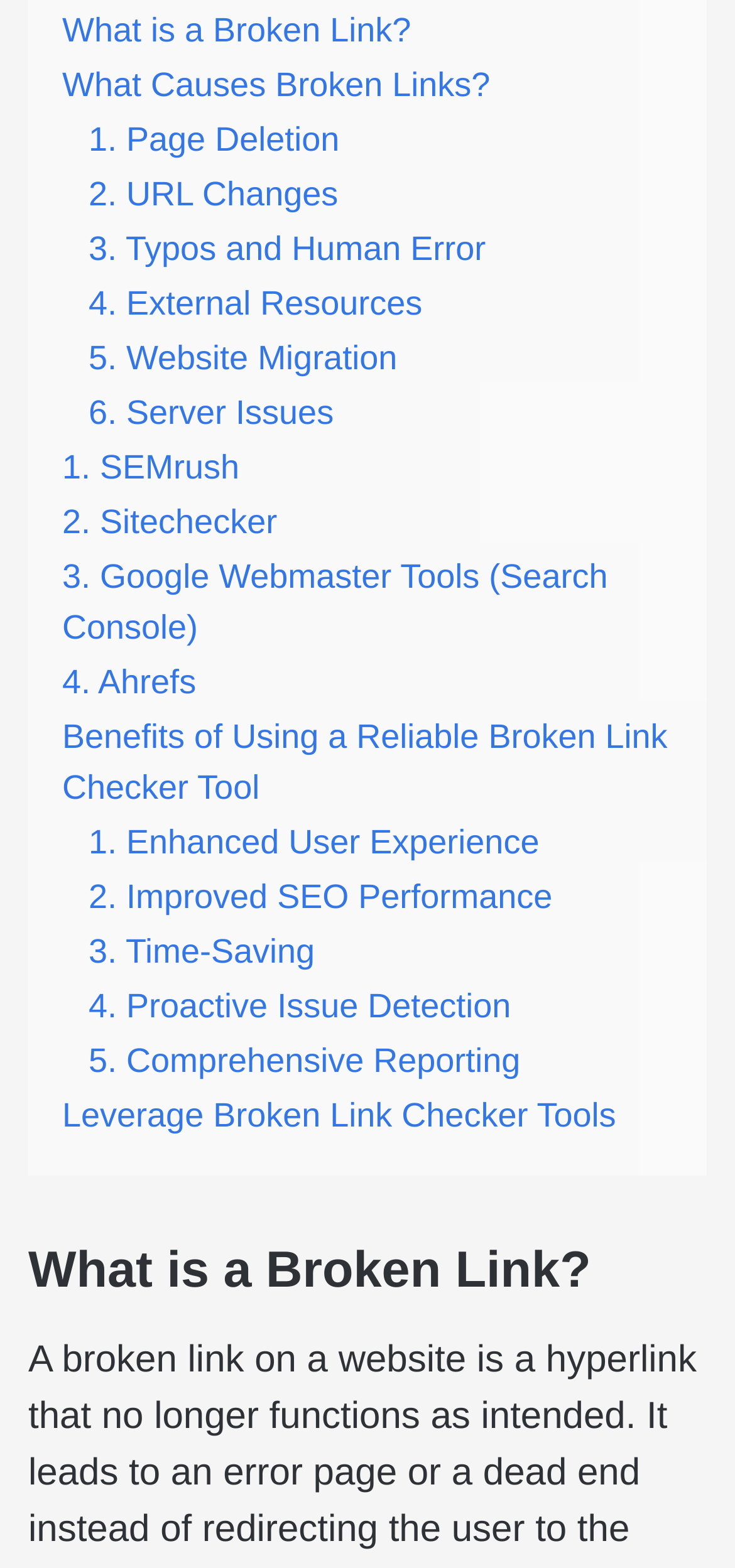Determine the bounding box coordinates for the area you should click to complete the following instruction: "Discover how to leverage broken link checker tools".

[0.085, 0.699, 0.838, 0.723]